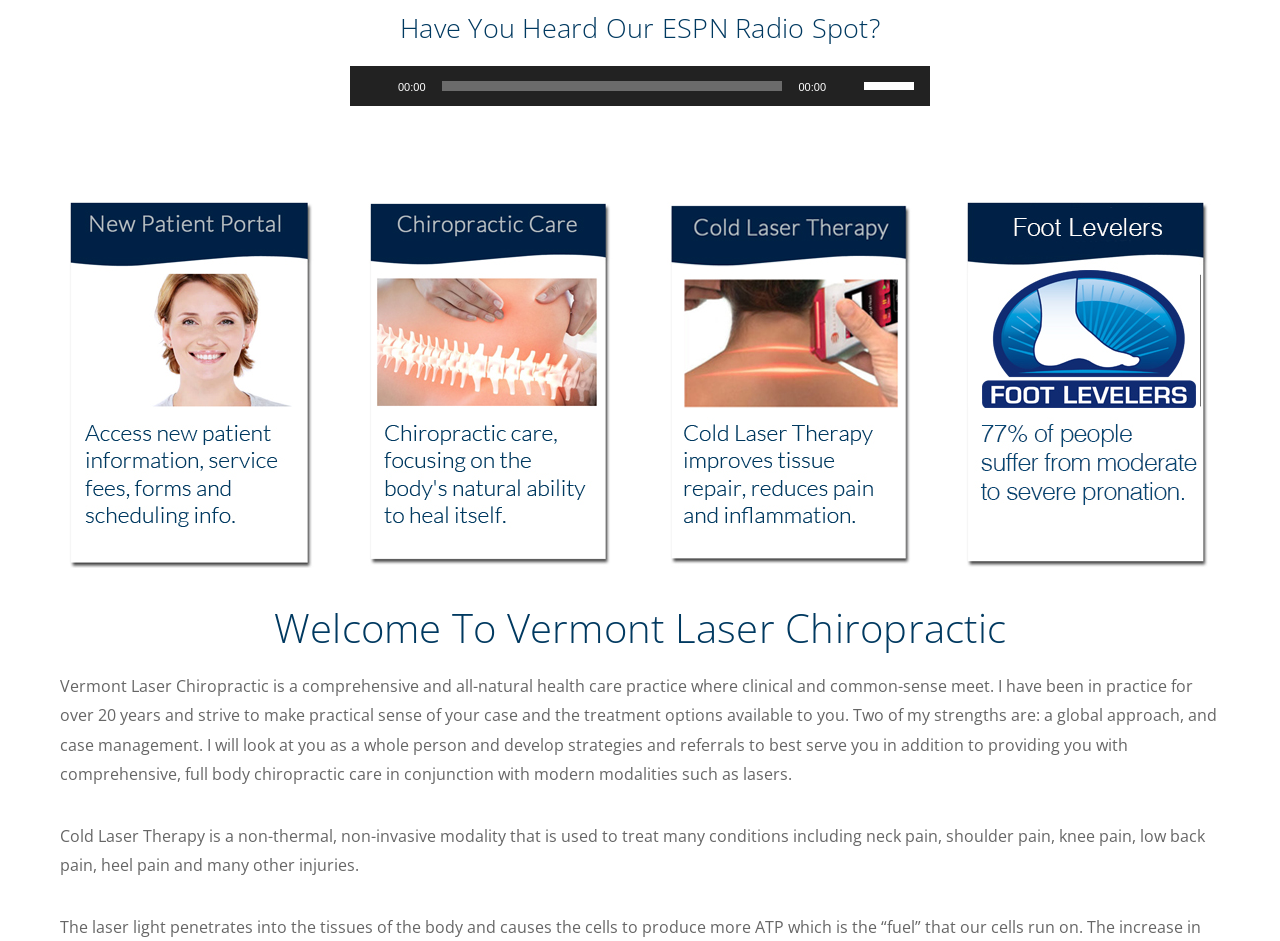Kindly determine the bounding box coordinates of the area that needs to be clicked to fulfill this instruction: "Play the audio".

[0.286, 0.081, 0.302, 0.102]